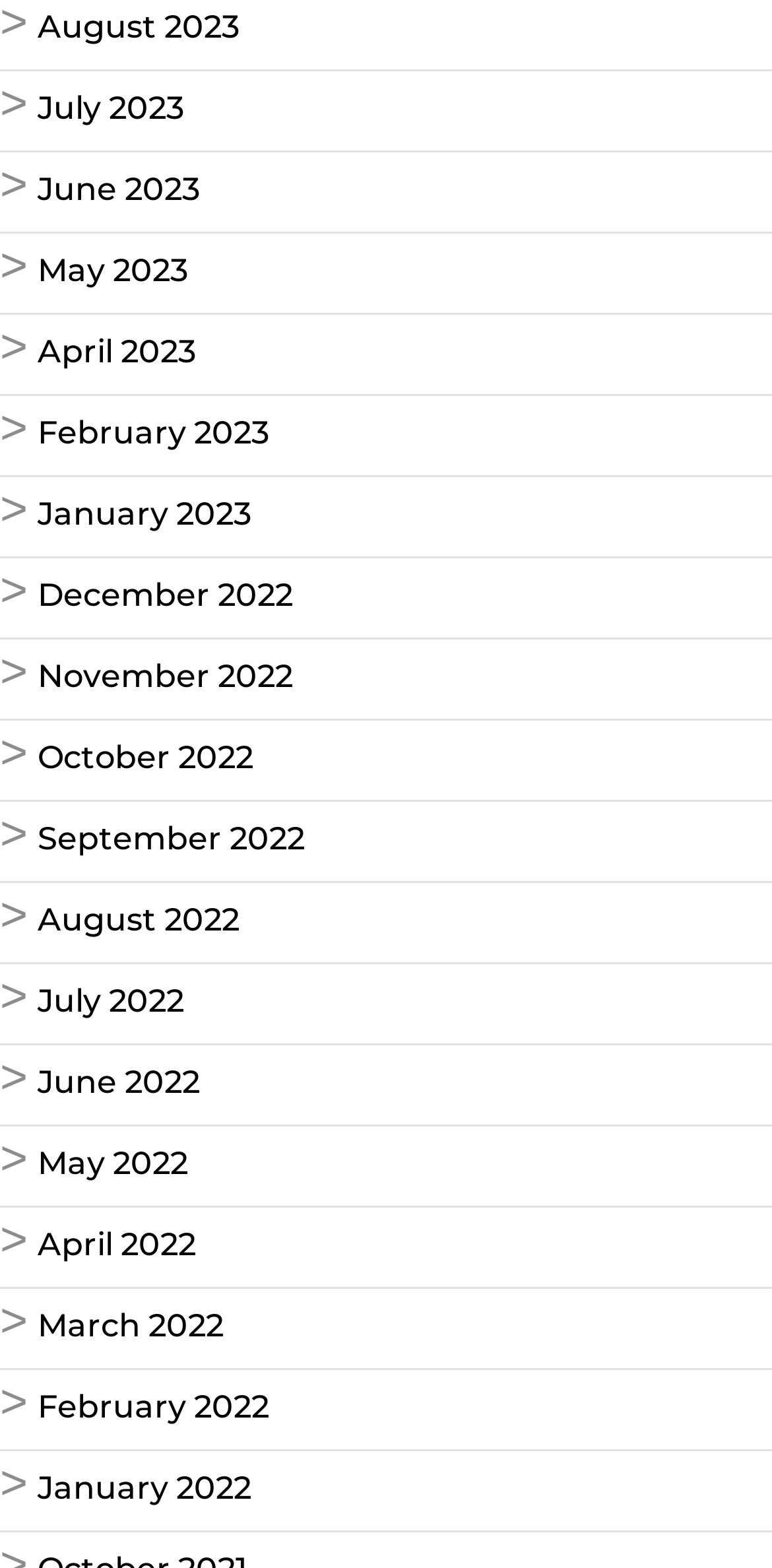Are the months listed in chronological order?
Could you please answer the question thoroughly and with as much detail as possible?

By examining the list of links, I can see that the months are listed in chronological order, from most recent to earliest.